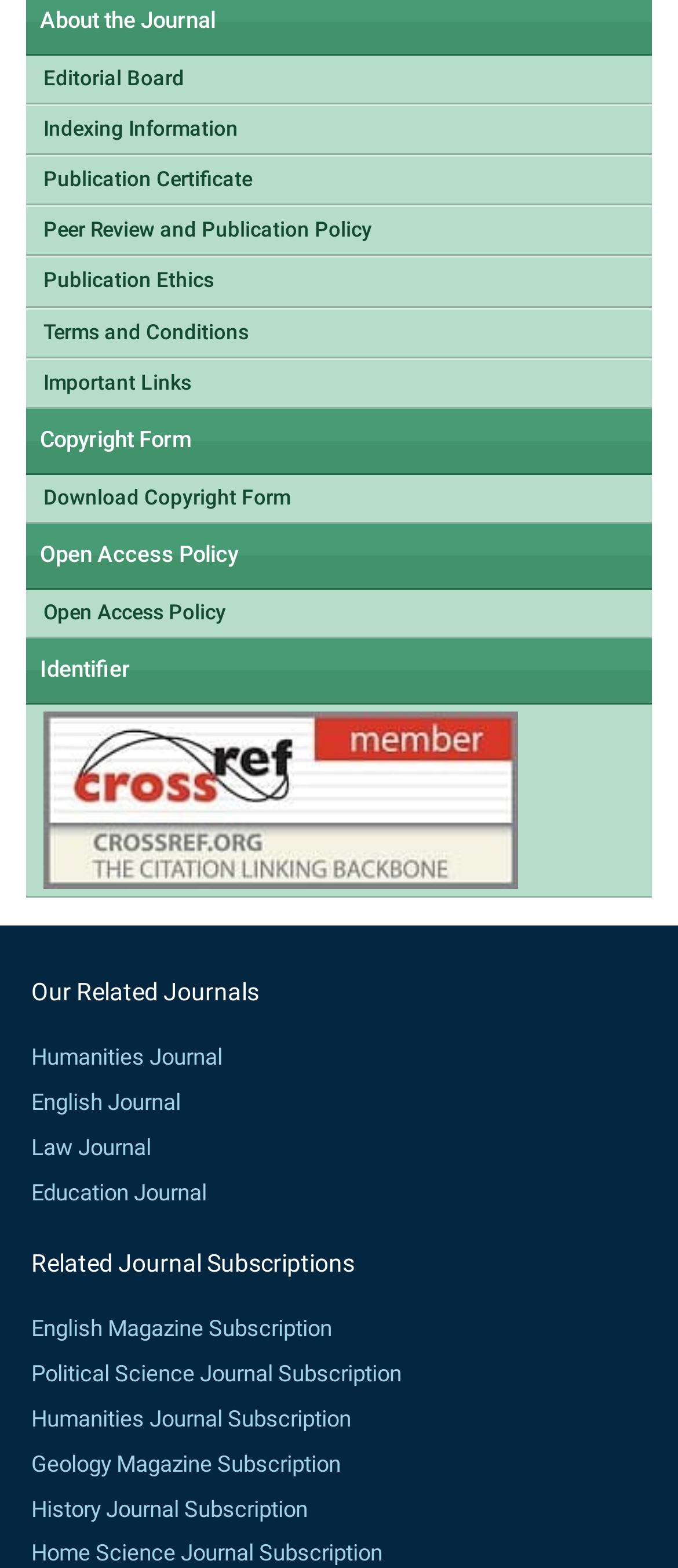Highlight the bounding box coordinates of the element that should be clicked to carry out the following instruction: "View Editorial Board". The coordinates must be given as four float numbers ranging from 0 to 1, i.e., [left, top, right, bottom].

[0.038, 0.035, 0.962, 0.065]